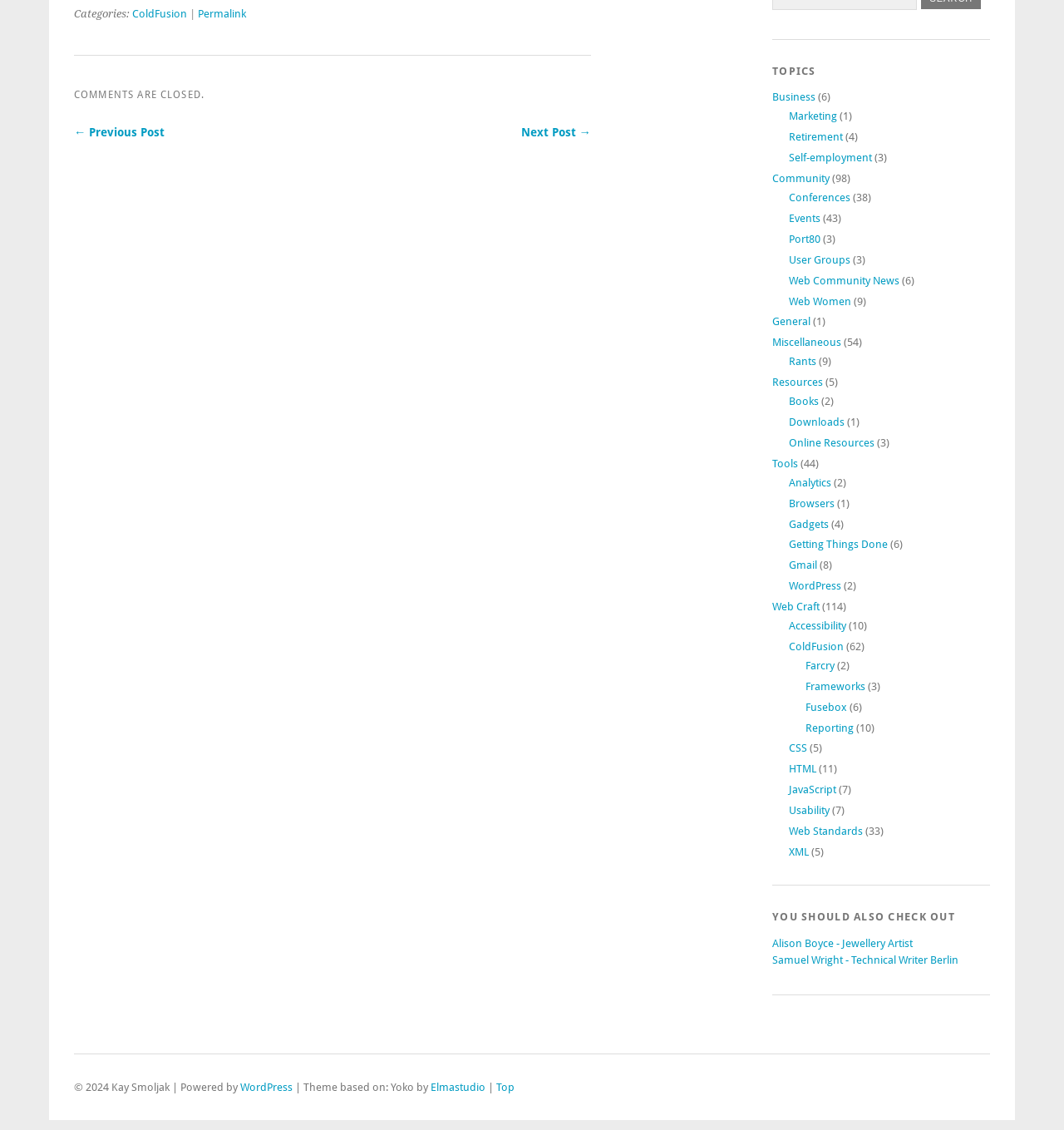How many topics are listed?
Refer to the image and respond with a one-word or short-phrase answer.

24